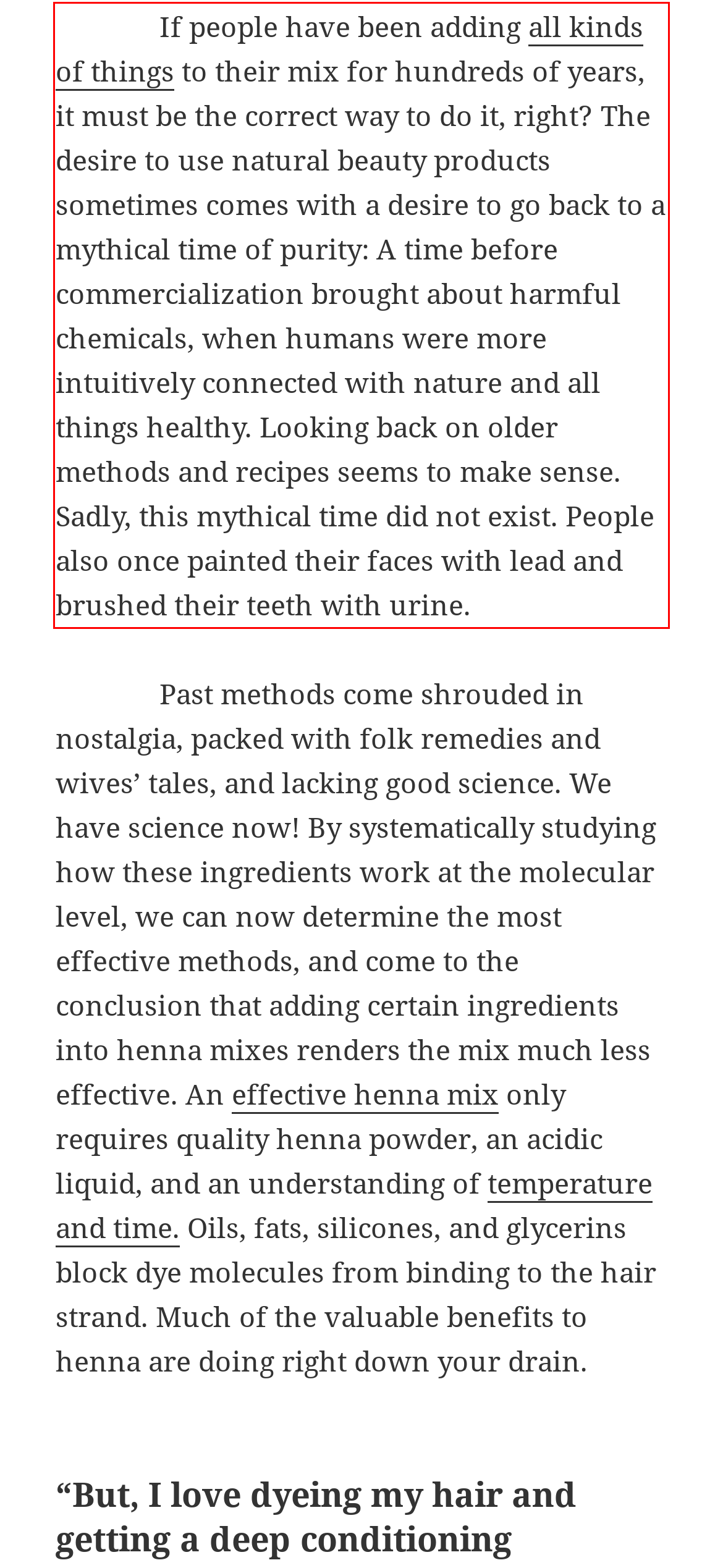Please examine the screenshot of the webpage and read the text present within the red rectangle bounding box.

If people have been adding all kinds of things to their mix for hundreds of years, it must be the correct way to do it, right? The desire to use natural beauty products sometimes comes with a desire to go back to a mythical time of purity: A time before commercialization brought about harmful chemicals, when humans were more intuitively connected with nature and all things healthy. Looking back on older methods and recipes seems to make sense. Sadly, this mythical time did not exist. People also once painted their faces with lead and brushed their teeth with urine.